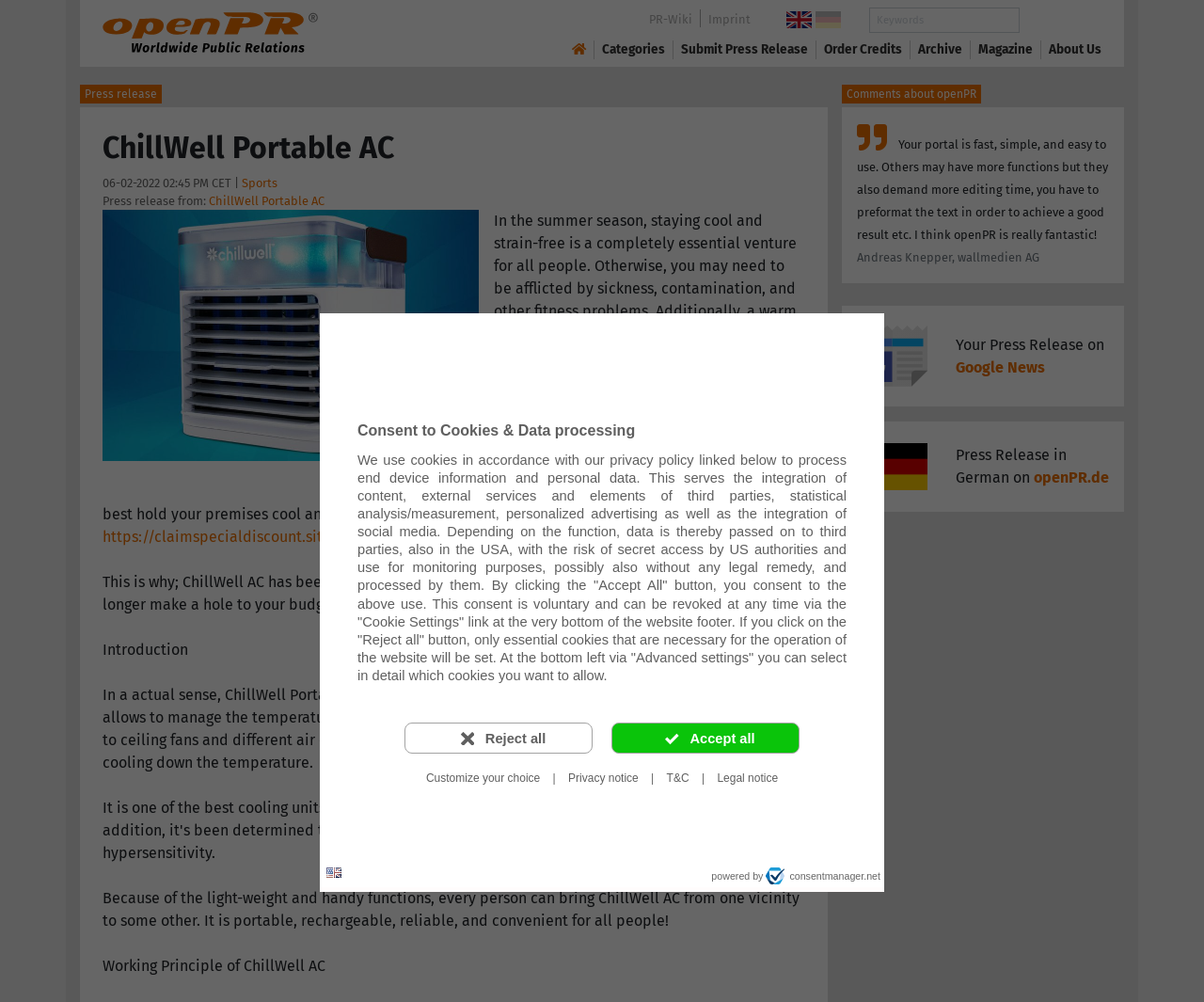Please answer the following question using a single word or phrase: 
What is the date of the press release?

06-02-2022